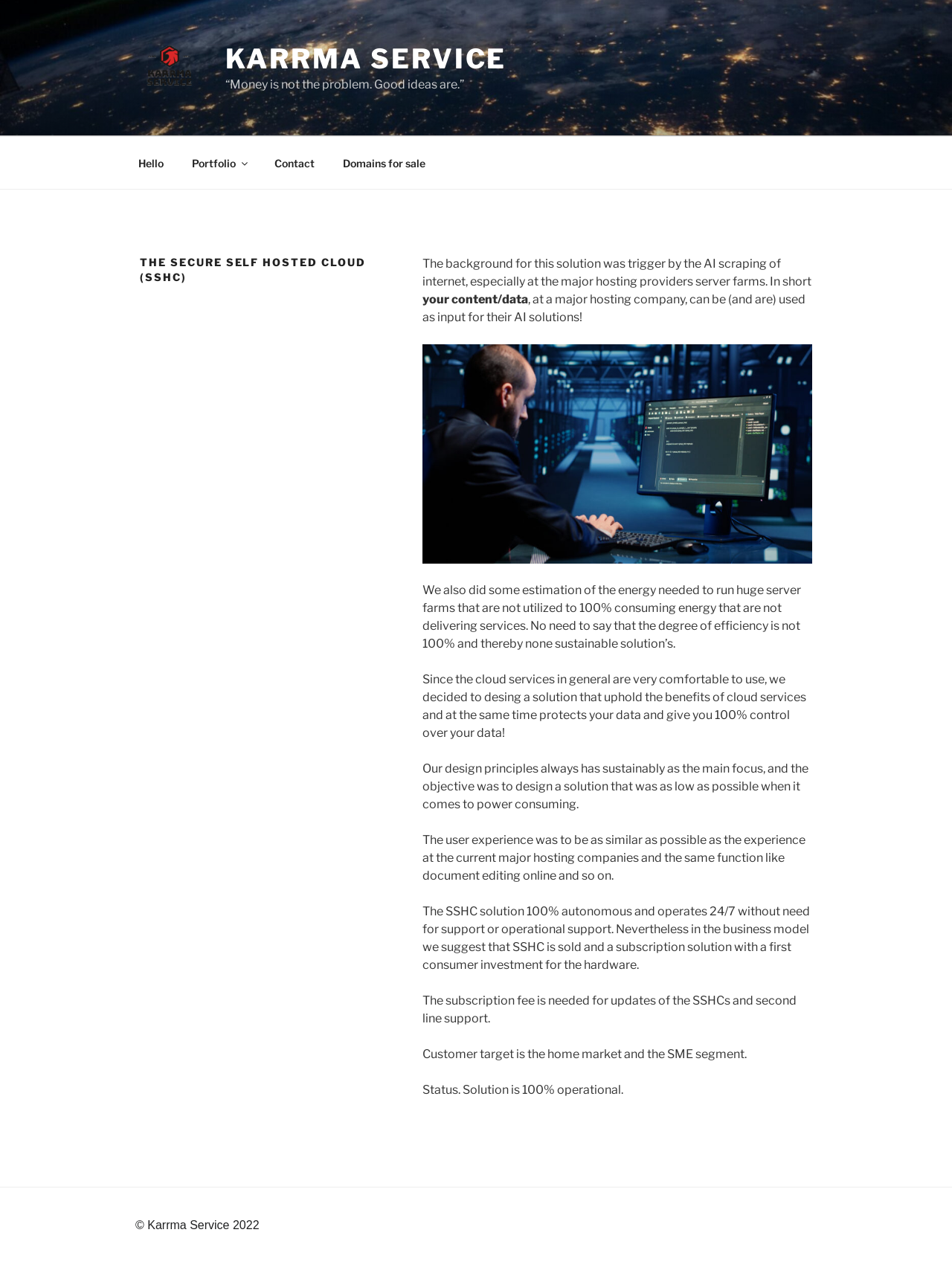What is the target market for the SSHC solution?
Carefully analyze the image and provide a detailed answer to the question.

According to the webpage, the customer target for the SSHC solution is the home market and the SME (Small and Medium-sized Enterprises) segment. This is stated explicitly in the text, indicating that the solution is intended for individual users and small to medium-sized businesses.